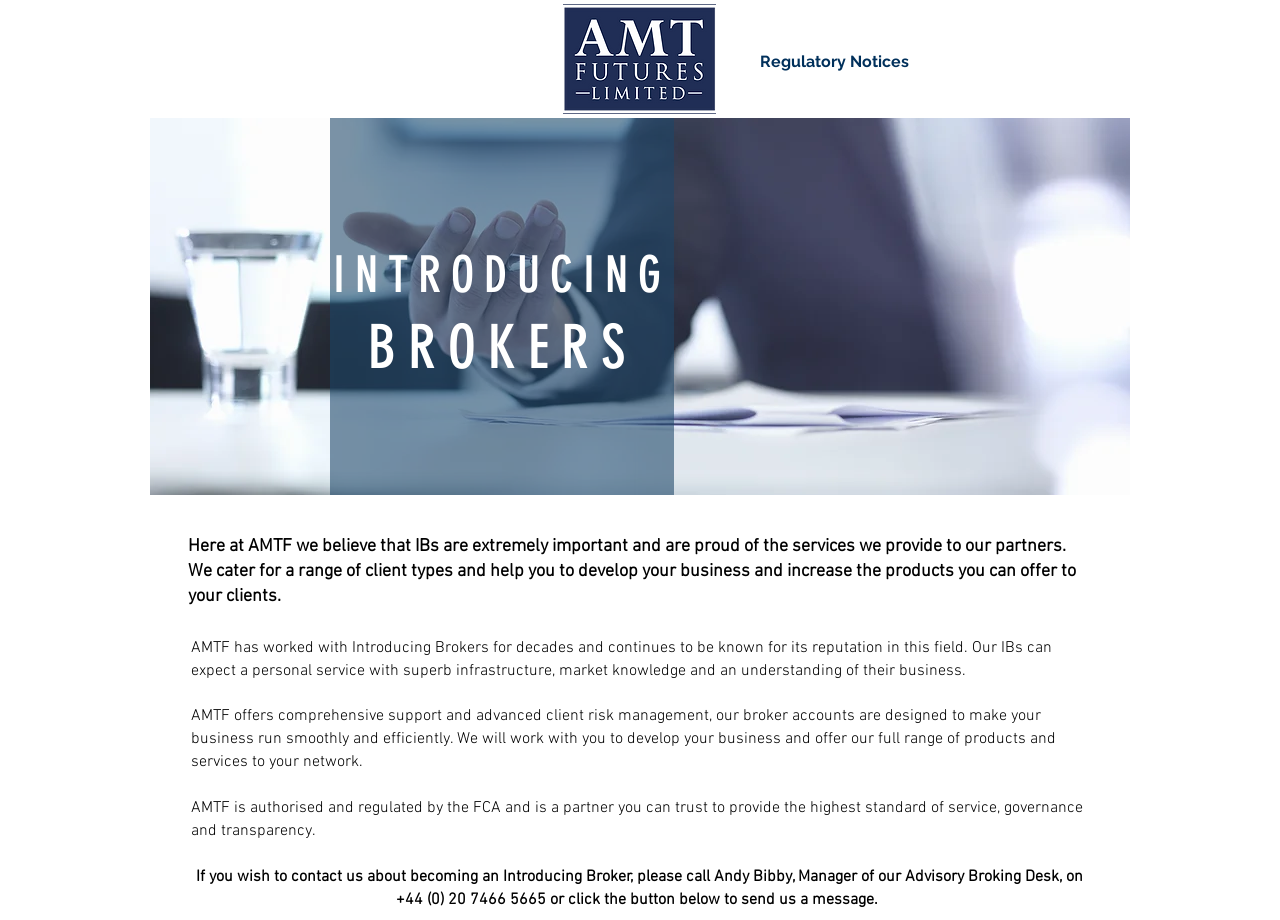Given the element description Regulatory Notices, predict the bounding box coordinates for the UI element in the webpage screenshot. The format should be (top-left x, top-left y, bottom-right x, bottom-right y), and the values should be between 0 and 1.

[0.582, 0.051, 0.722, 0.084]